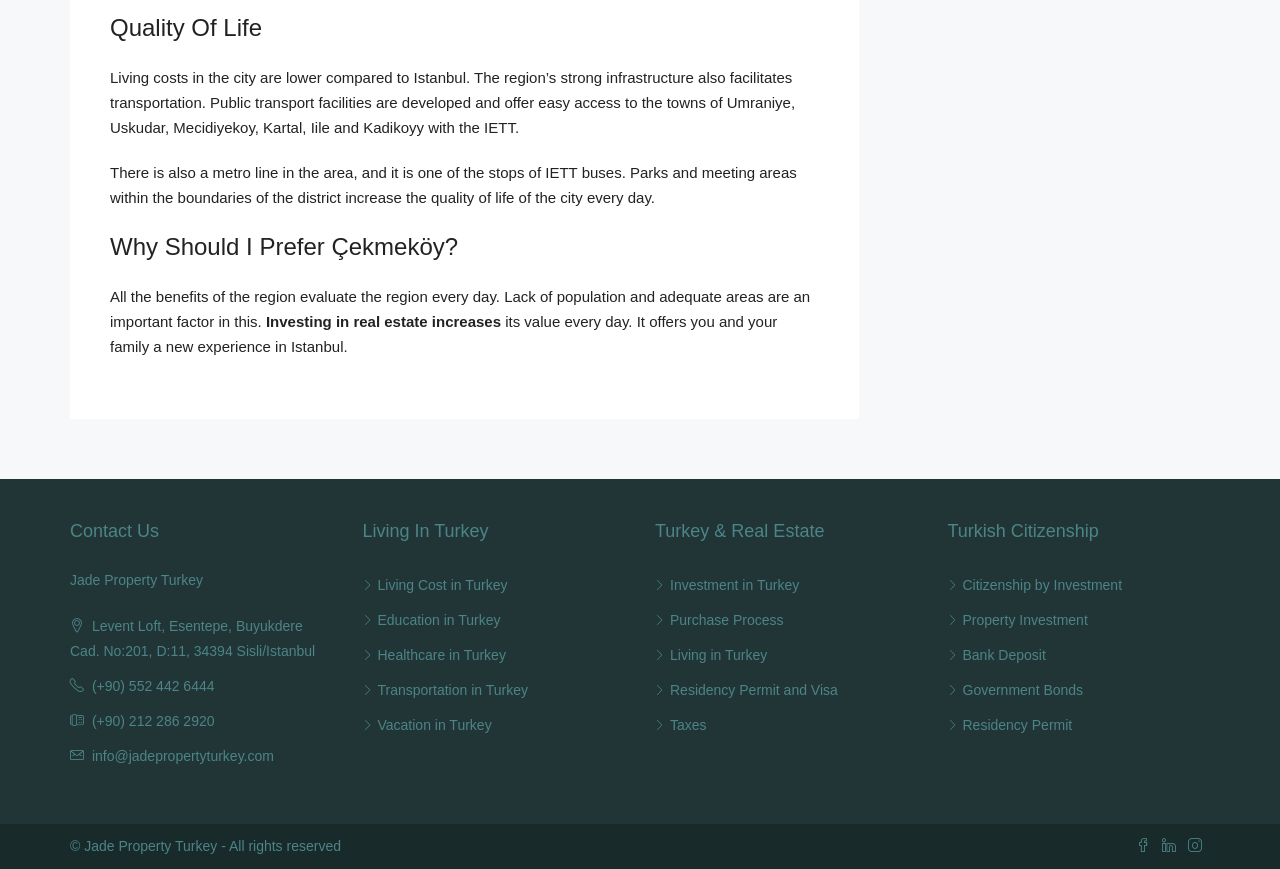Kindly determine the bounding box coordinates for the clickable area to achieve the given instruction: "Click the Facebook link".

None